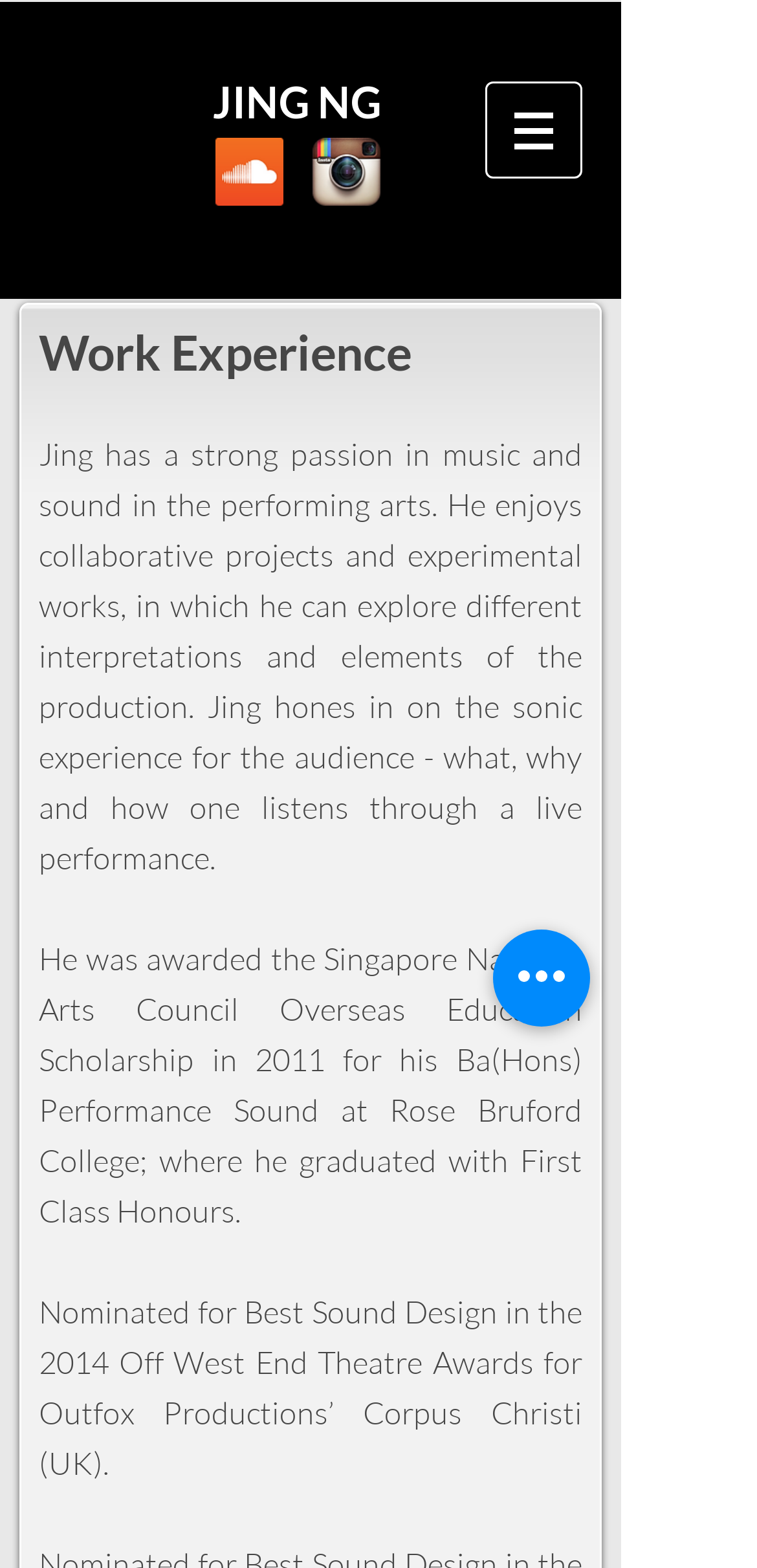What is the purpose of Jing's work in live performances?
Please look at the screenshot and answer in one word or a short phrase.

Sonic experience for the audience